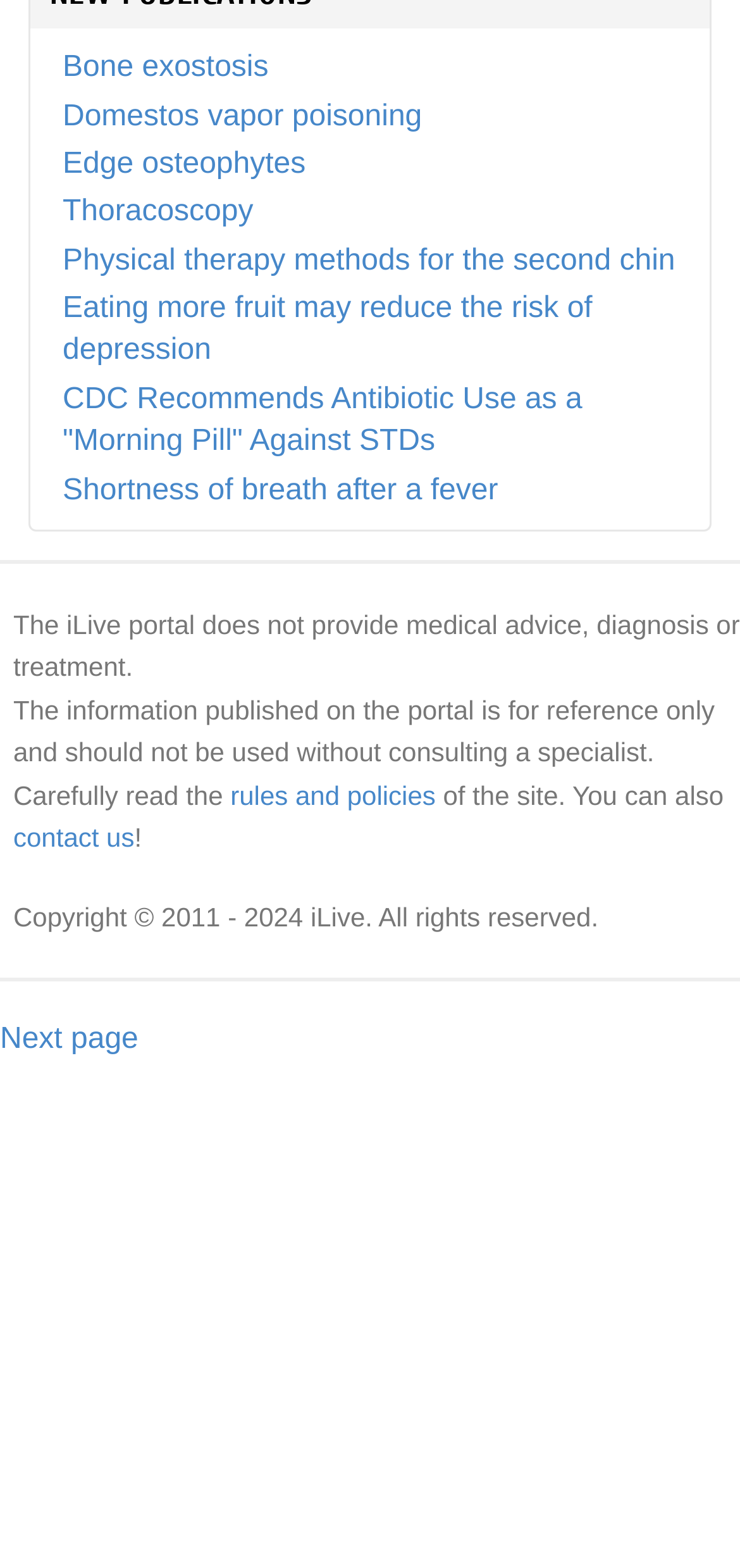Predict the bounding box of the UI element based on this description: "Domestos vapor poisoning".

[0.085, 0.283, 0.612, 0.307]